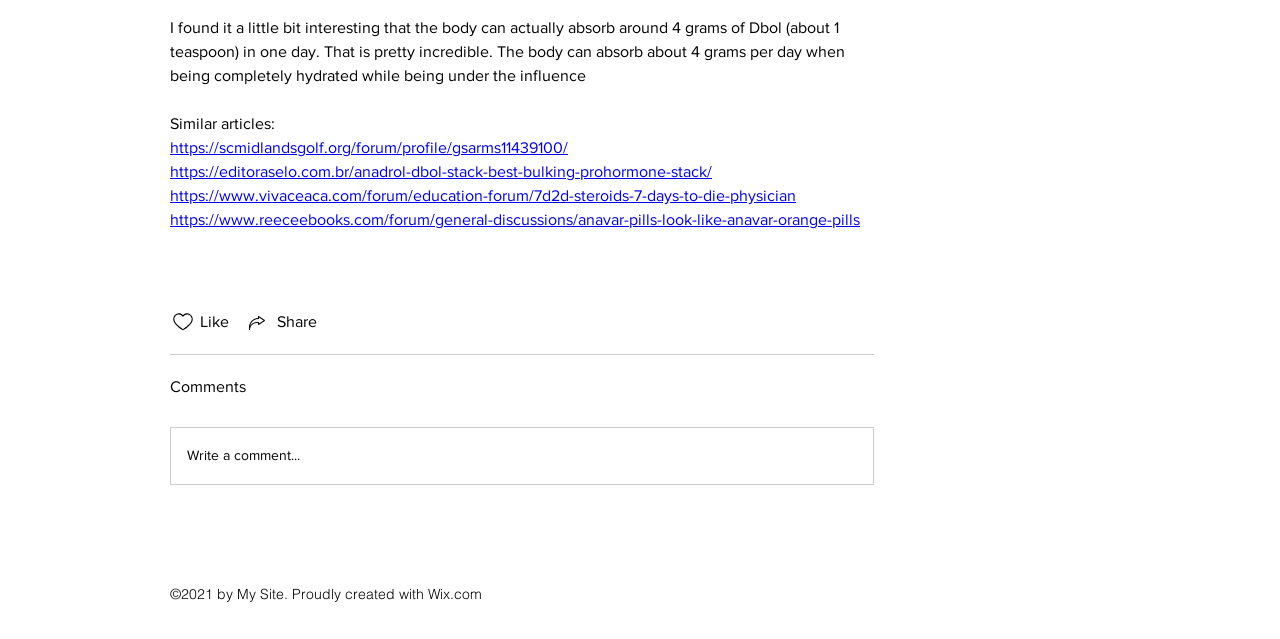Look at the image and answer the question in detail:
What is the topic of the article?

The topic of the article can be inferred from the text content of the StaticText element with ID 893, which mentions 'Dbol' and its absorption by the body.